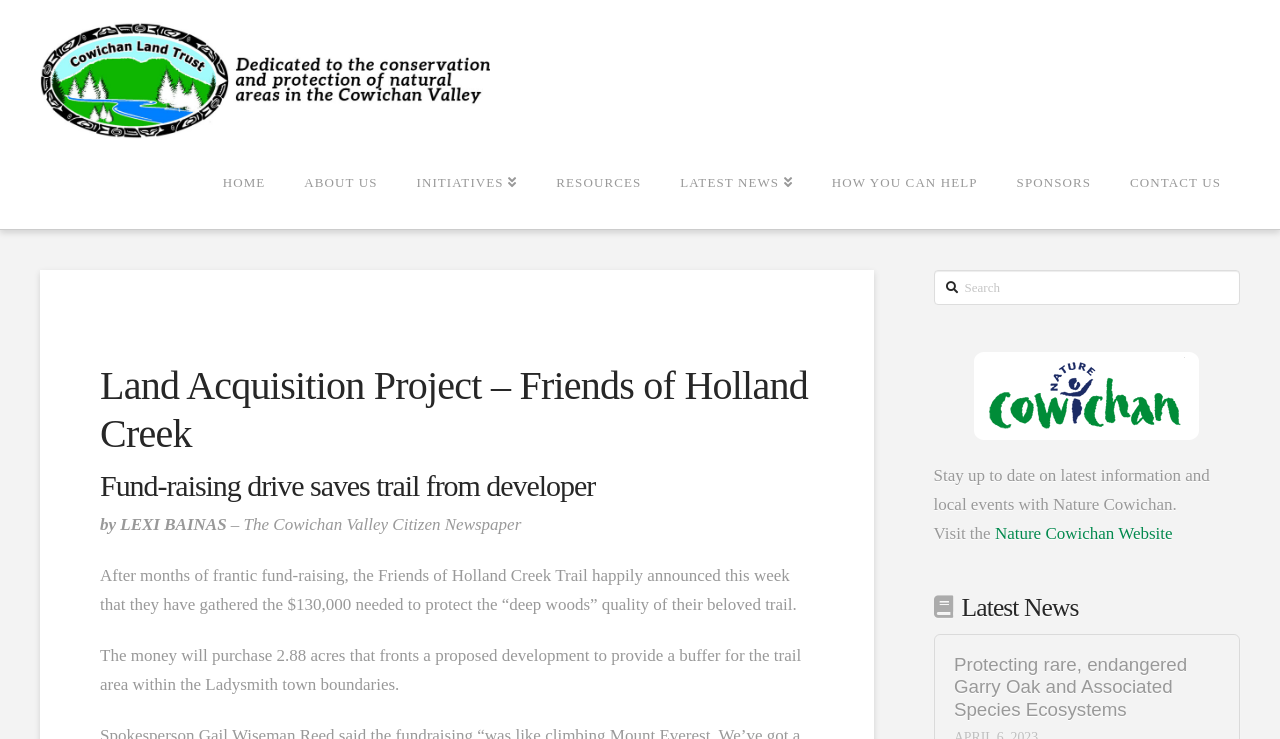Provide a short answer using a single word or phrase for the following question: 
How much money was needed to protect the trail?

$130,000